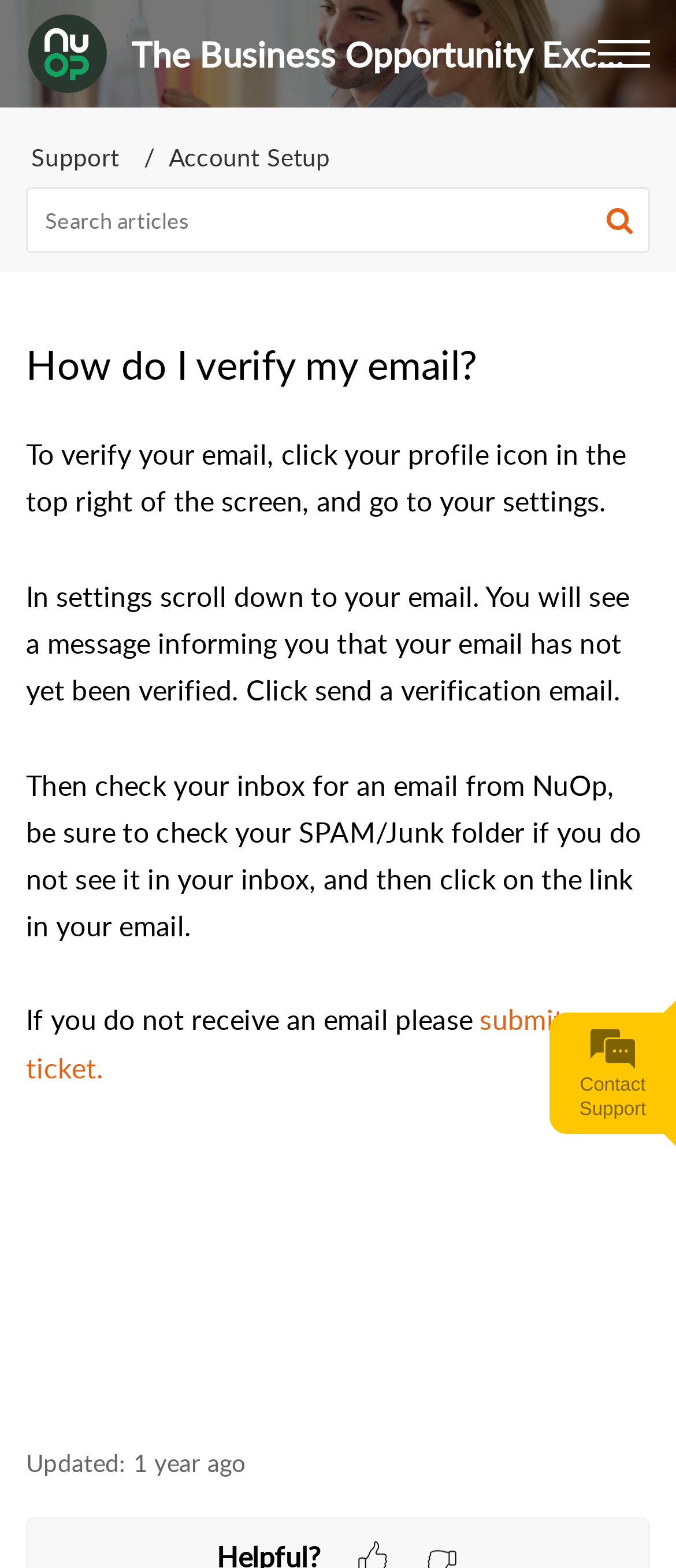Where is the profile icon located?
Please elaborate on the answer to the question with detailed information.

According to the static text element, the profile icon is located in the top right corner of the screen, which is where the user needs to click to access their settings and verify their email.